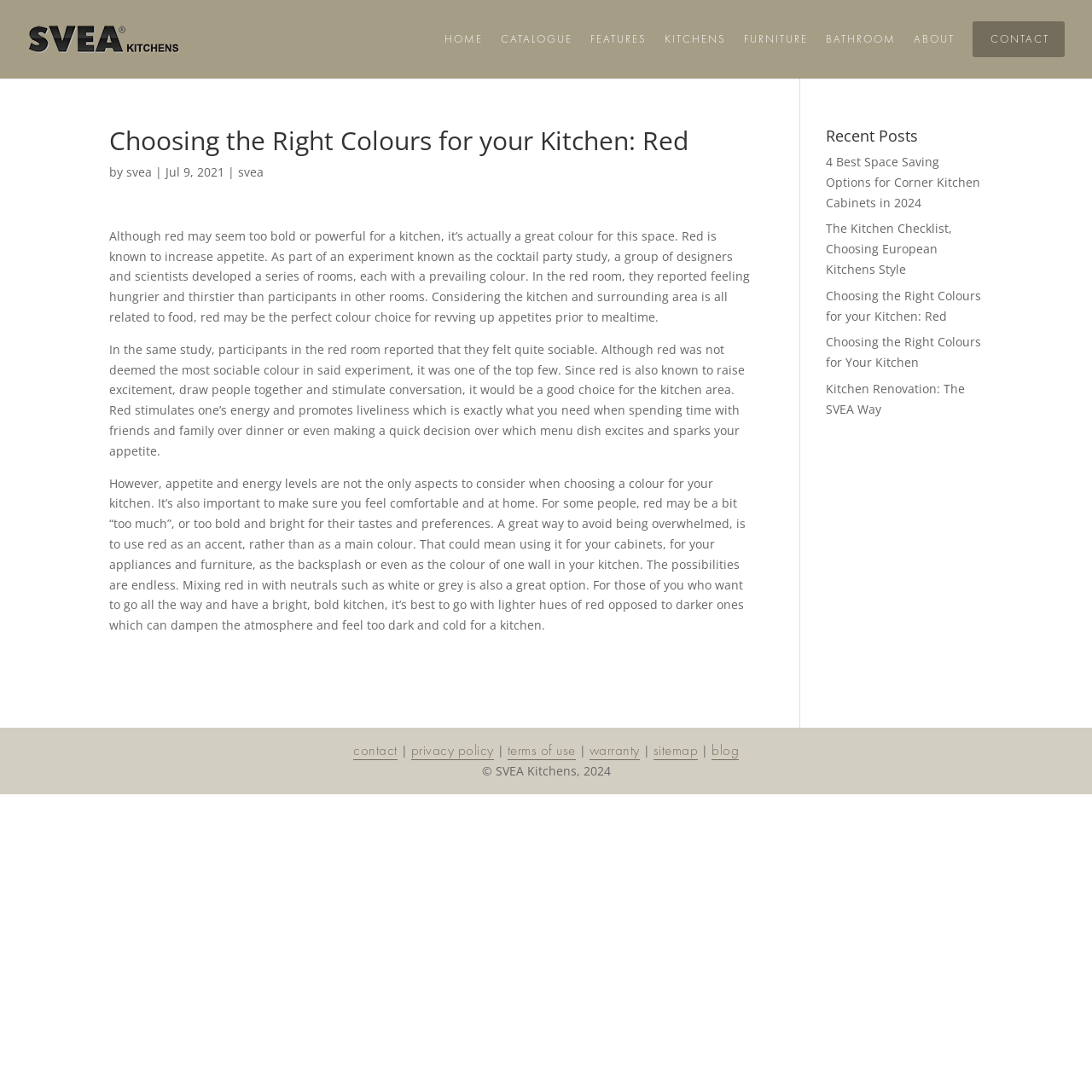Respond to the following question with a brief word or phrase:
What is the title of the recent post about corner kitchen cabinets?

4 Best Space Saving Options for Corner Kitchen Cabinets in 2024